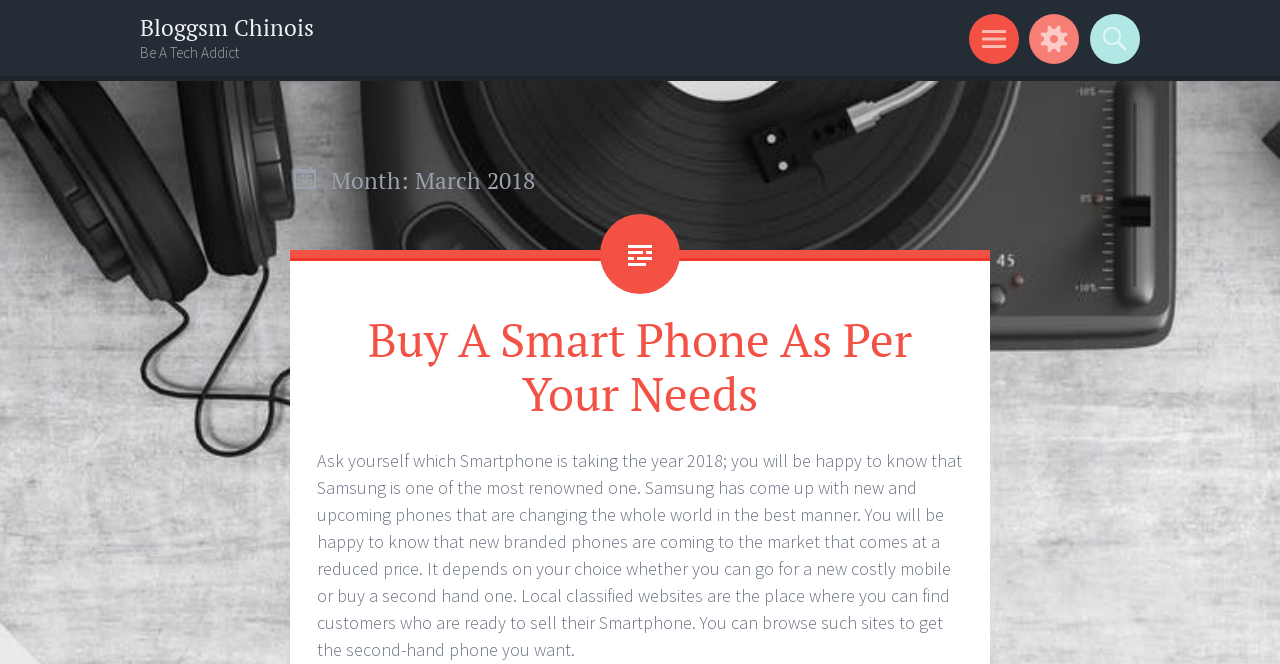What is the purpose of local classified websites?
Refer to the image and provide a thorough answer to the question.

According to the blog post, local classified websites are where one can find customers who are ready to sell their smartphones, implying that the purpose of these websites is to find second-hand phones.